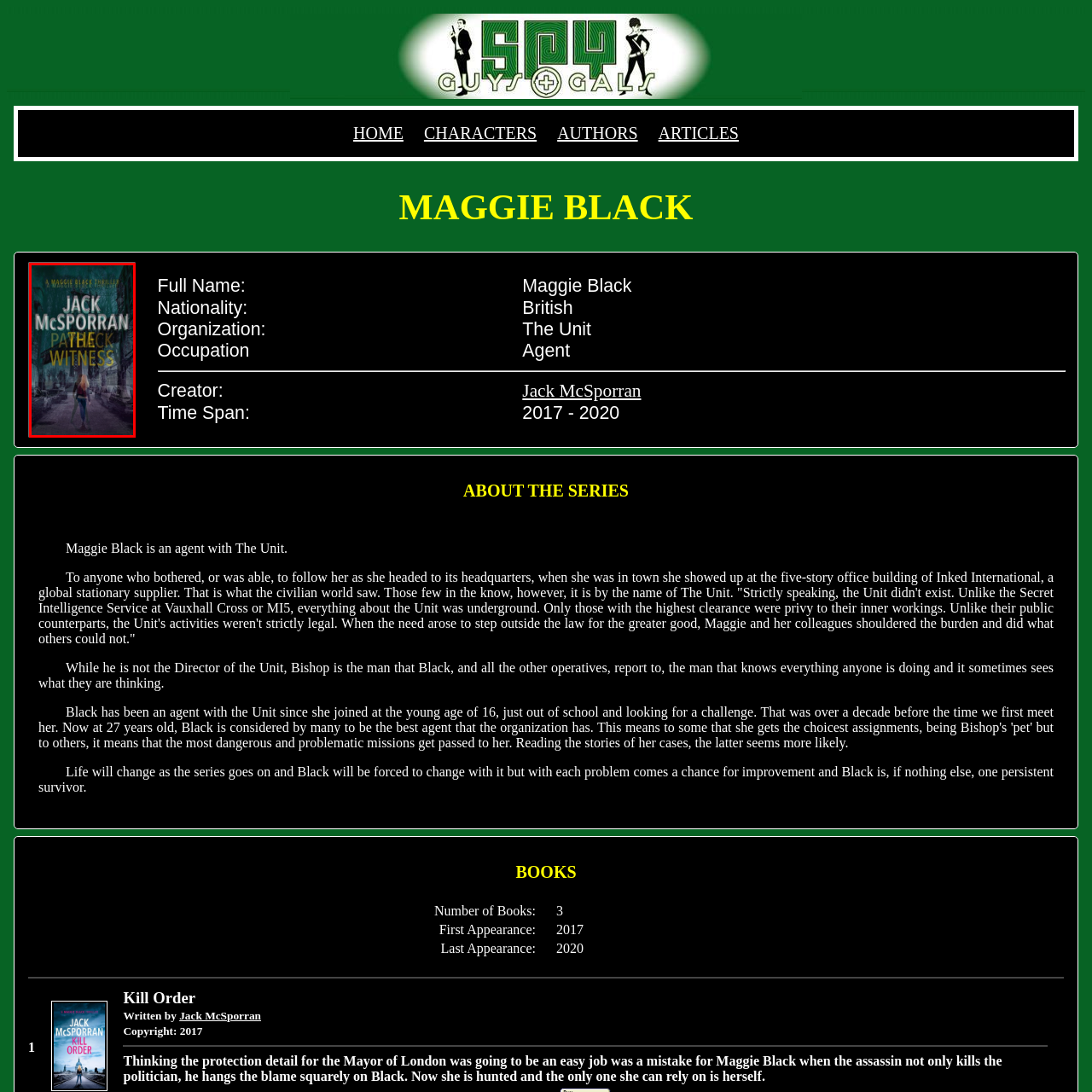Look at the image within the red outlined box, What is the tone of the story? Provide a one-word or brief phrase answer.

Tense and suspenseful